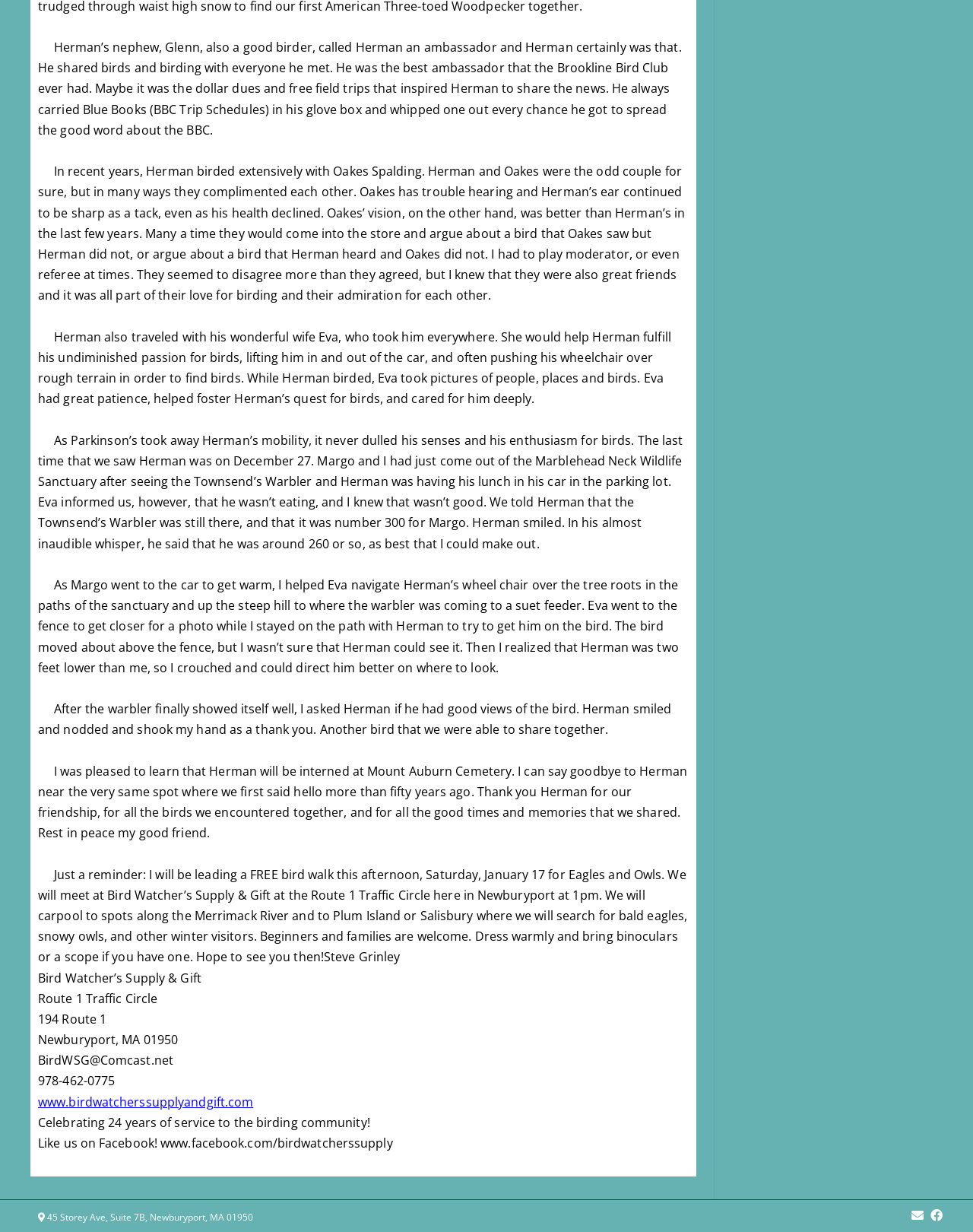What is Herman's relationship with Eva?
Using the image, give a concise answer in the form of a single word or short phrase.

Husband and wife